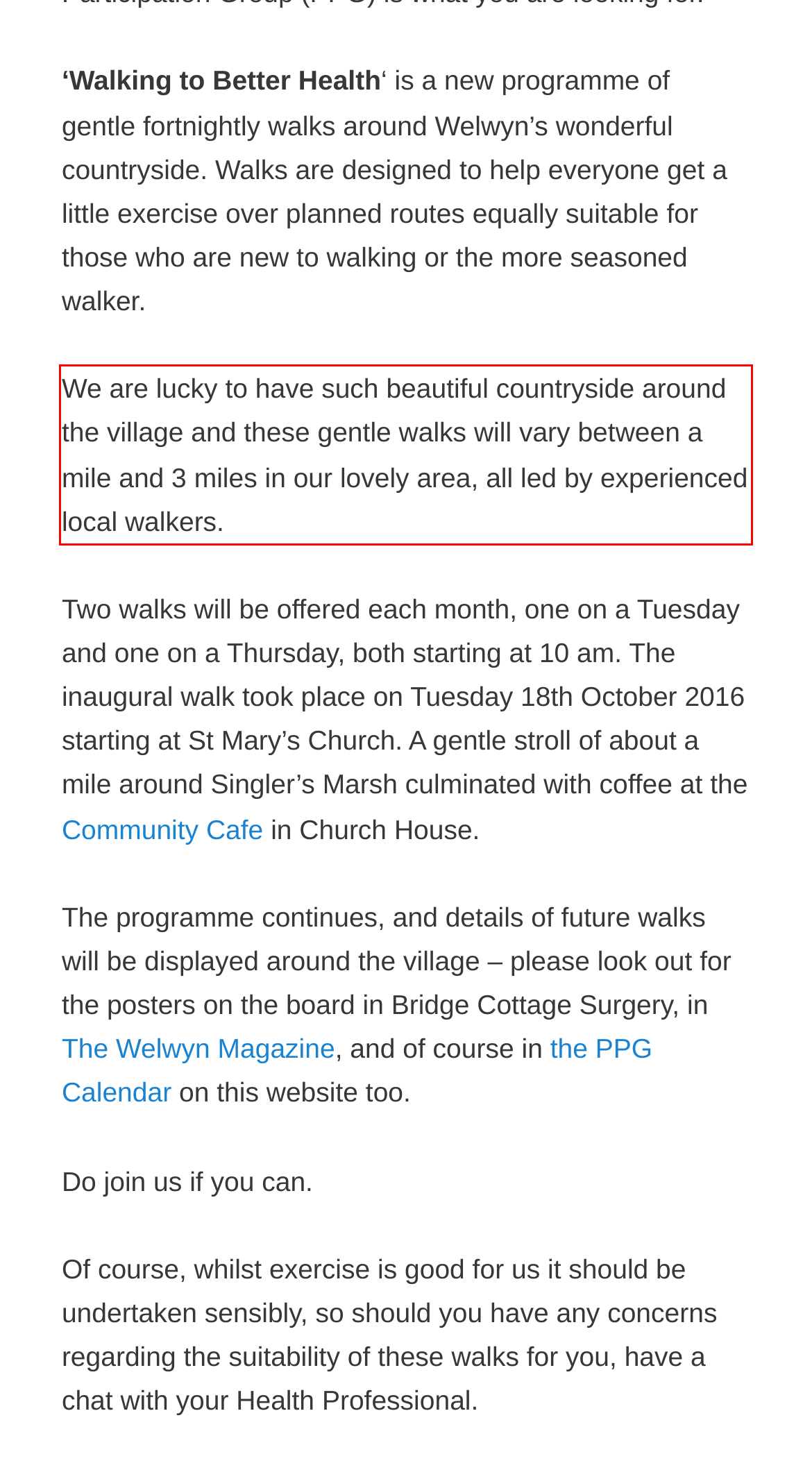Please perform OCR on the UI element surrounded by the red bounding box in the given webpage screenshot and extract its text content.

We are lucky to have such beautiful countryside around the village and these gentle walks will vary between a mile and 3 miles in our lovely area, all led by experienced local walkers.